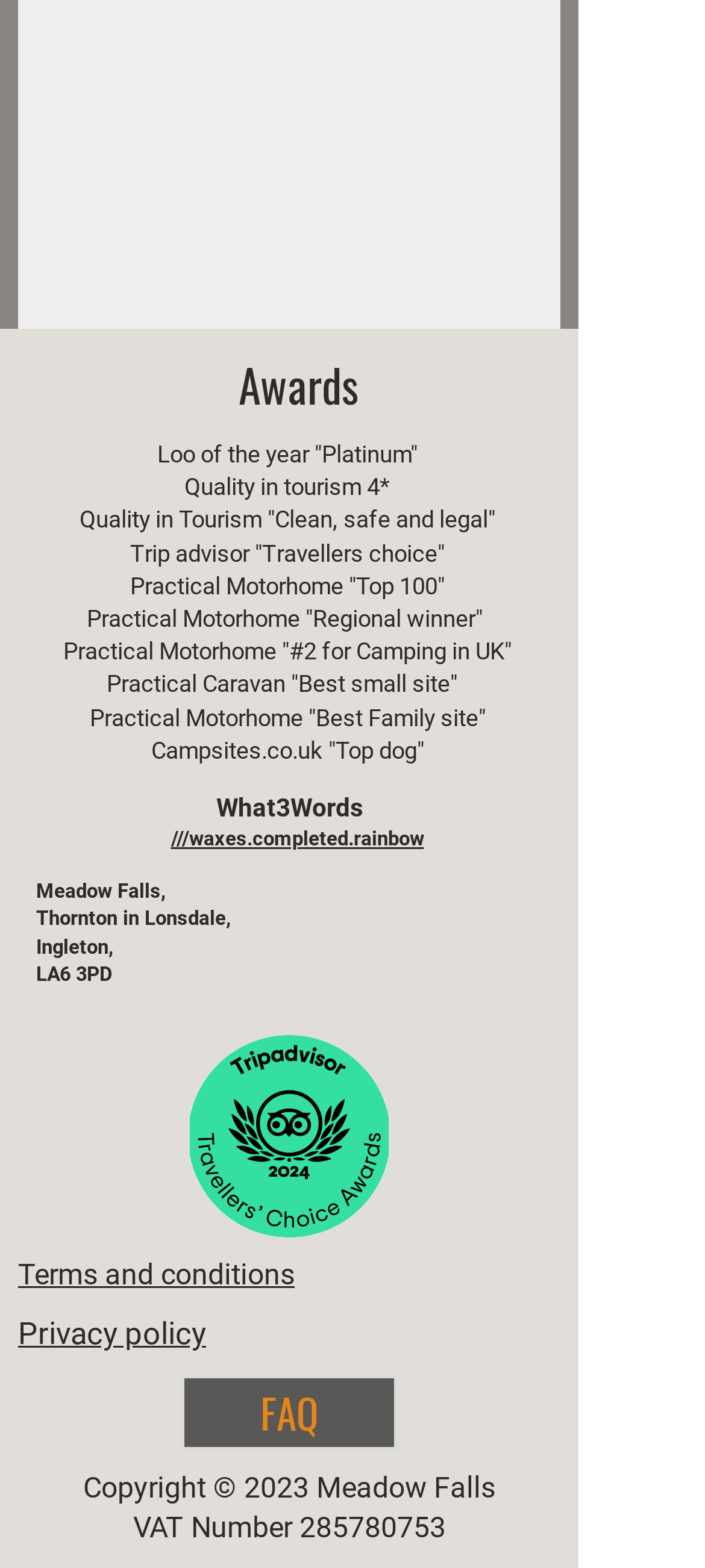Pinpoint the bounding box coordinates of the clickable area necessary to execute the following instruction: "Click on the Instagram link". The coordinates should be given as four float numbers between 0 and 1, namely [left, top, right, bottom].

[0.546, 0.597, 0.608, 0.624]